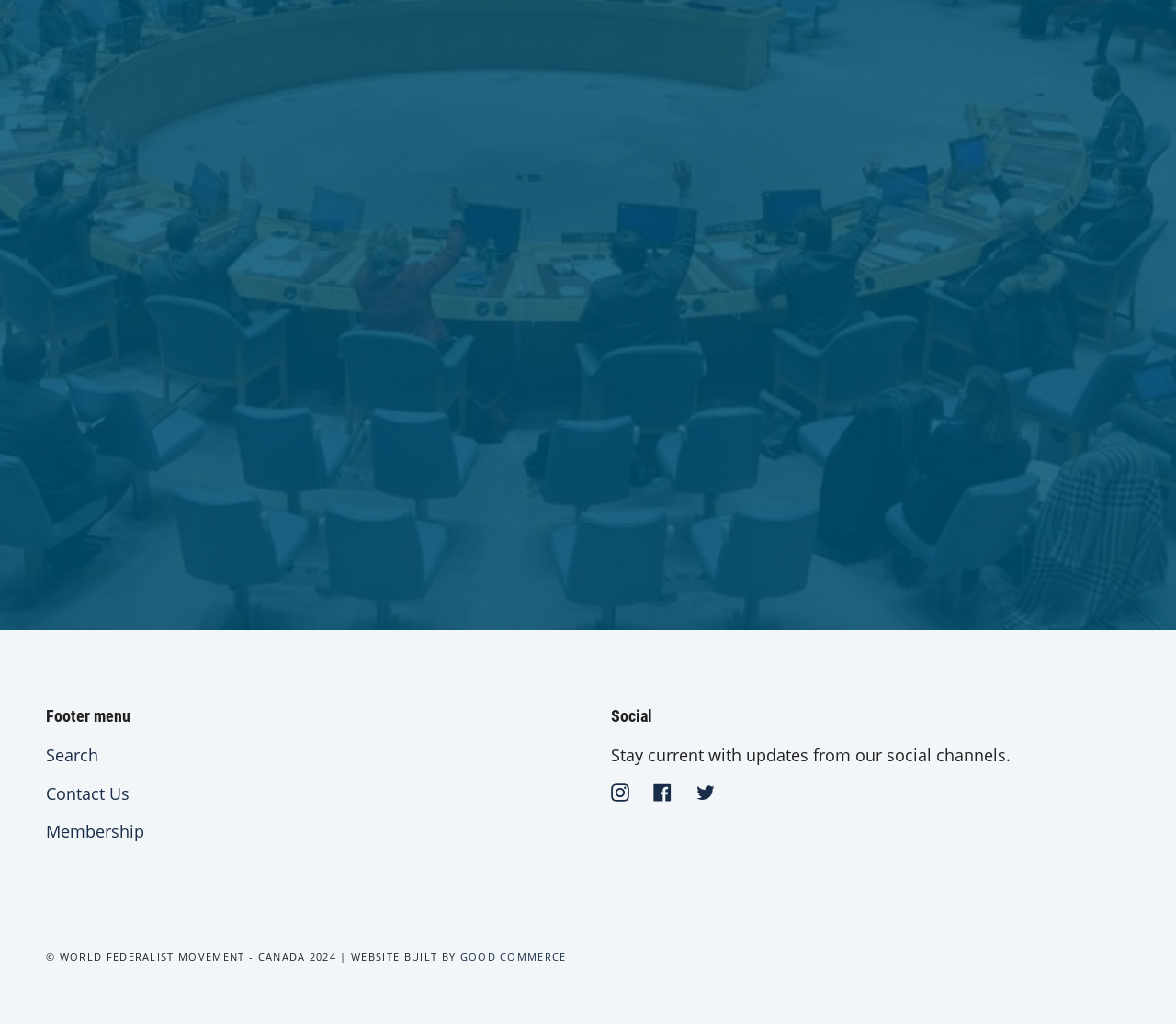Using the provided description Membership, find the bounding box coordinates for the UI element. Provide the coordinates in (top-left x, top-left y, bottom-right x, bottom-right y) format, ensuring all values are between 0 and 1.

[0.039, 0.801, 0.123, 0.823]